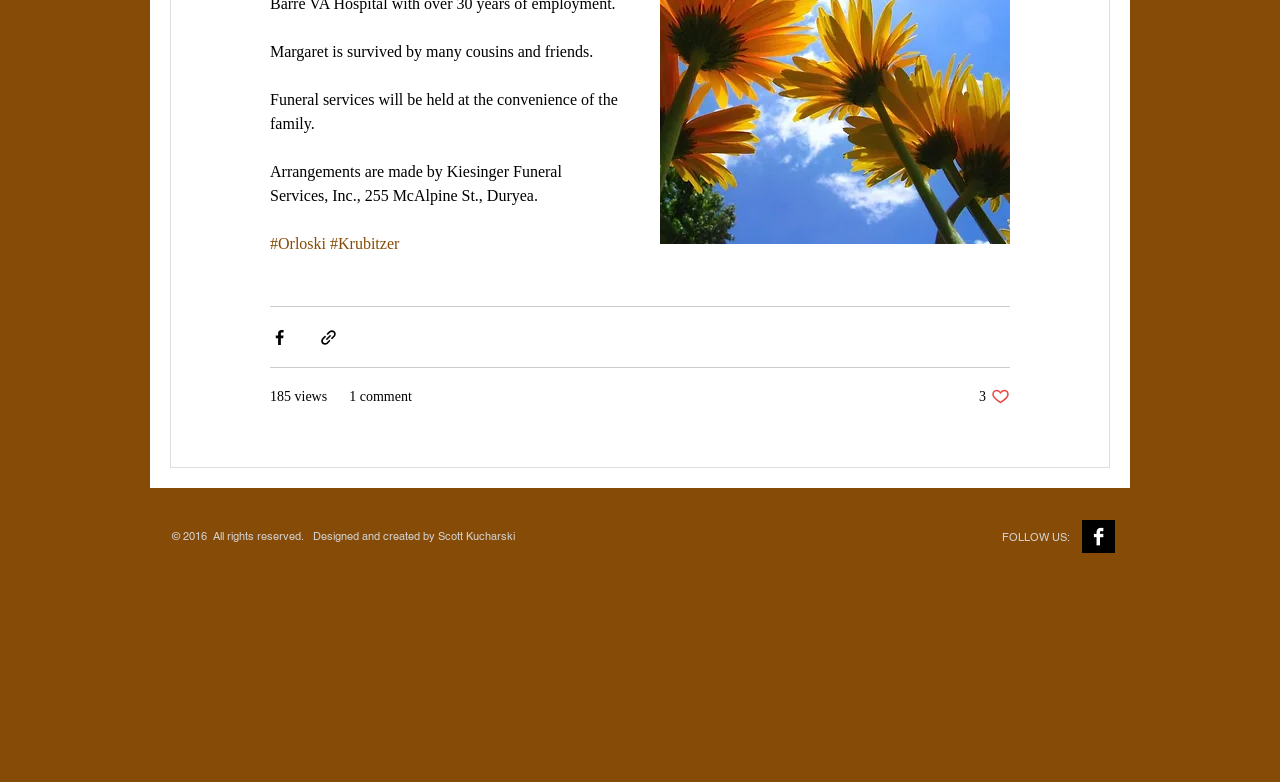Find and provide the bounding box coordinates for the UI element described here: "parent_node: GRINDING AND METALWORKING". The coordinates should be given as four float numbers between 0 and 1: [left, top, right, bottom].

None